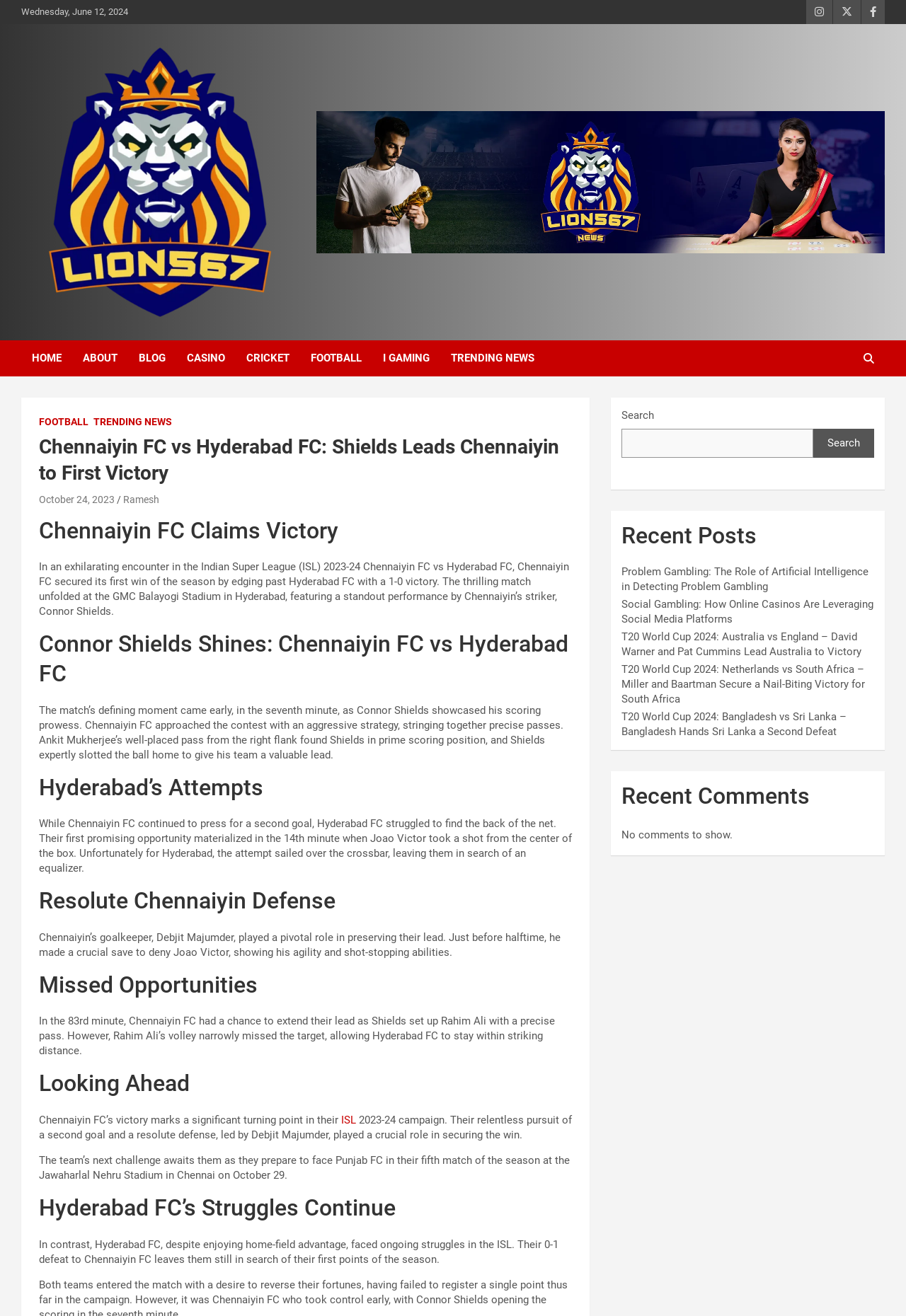Provide a brief response to the question below using one word or phrase:
What is the name of the stadium where the Chennaiyin FC vs Hyderabad FC match took place?

GMC Balayogi Stadium